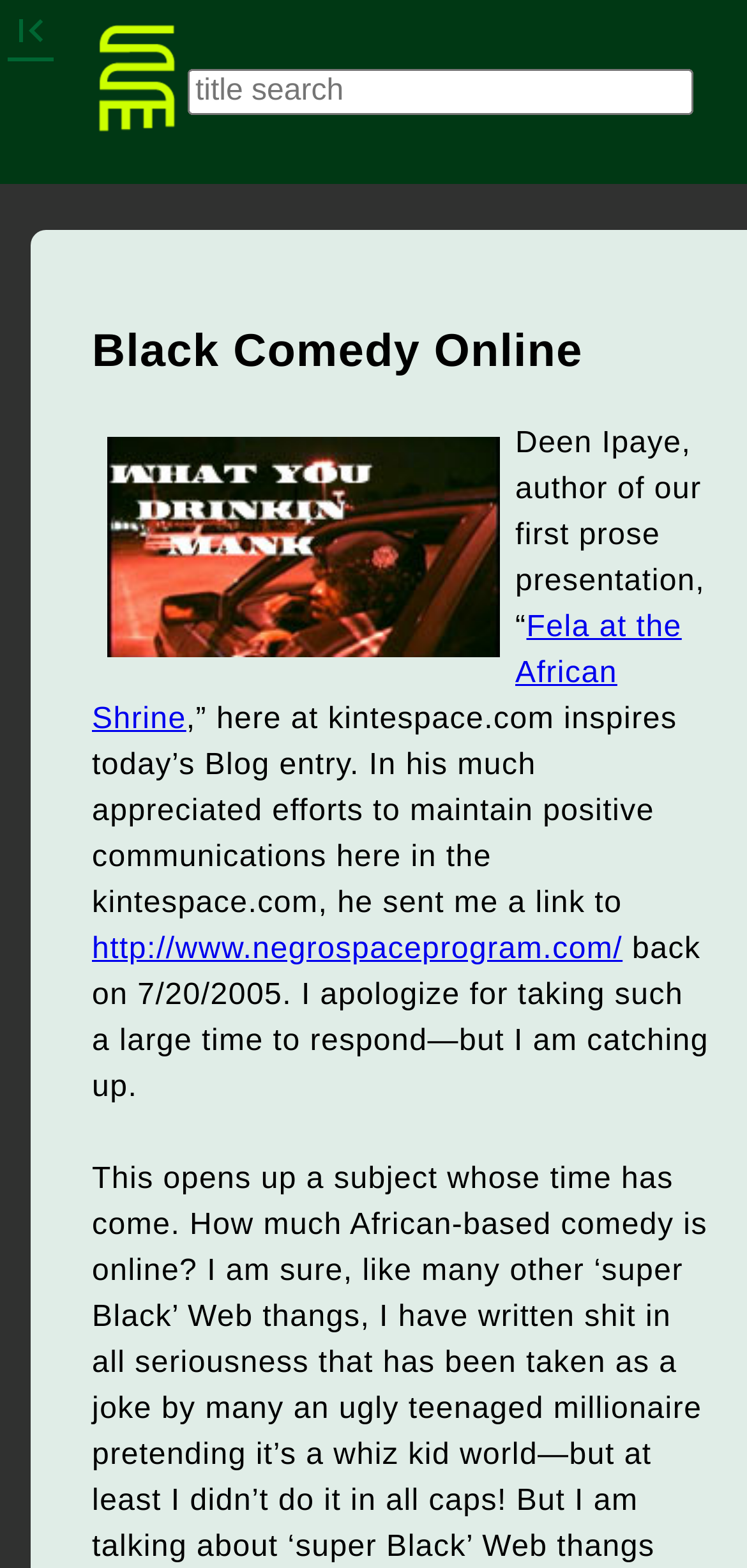What is the name of the website mentioned?
Using the image, respond with a single word or phrase.

kintespace.com